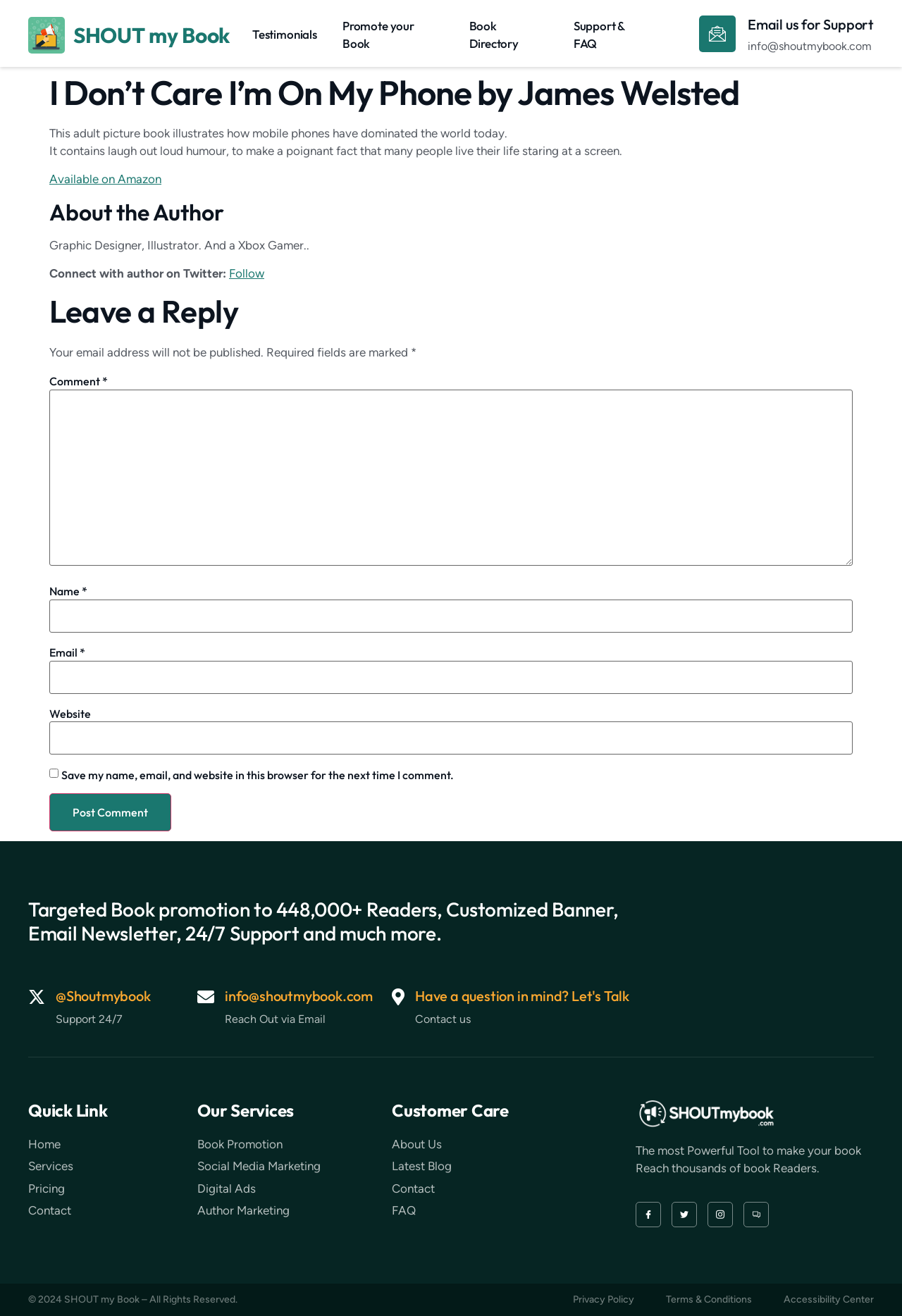Identify the first-level heading on the webpage and generate its text content.

I Don’t Care I’m On My Phone by James Welsted